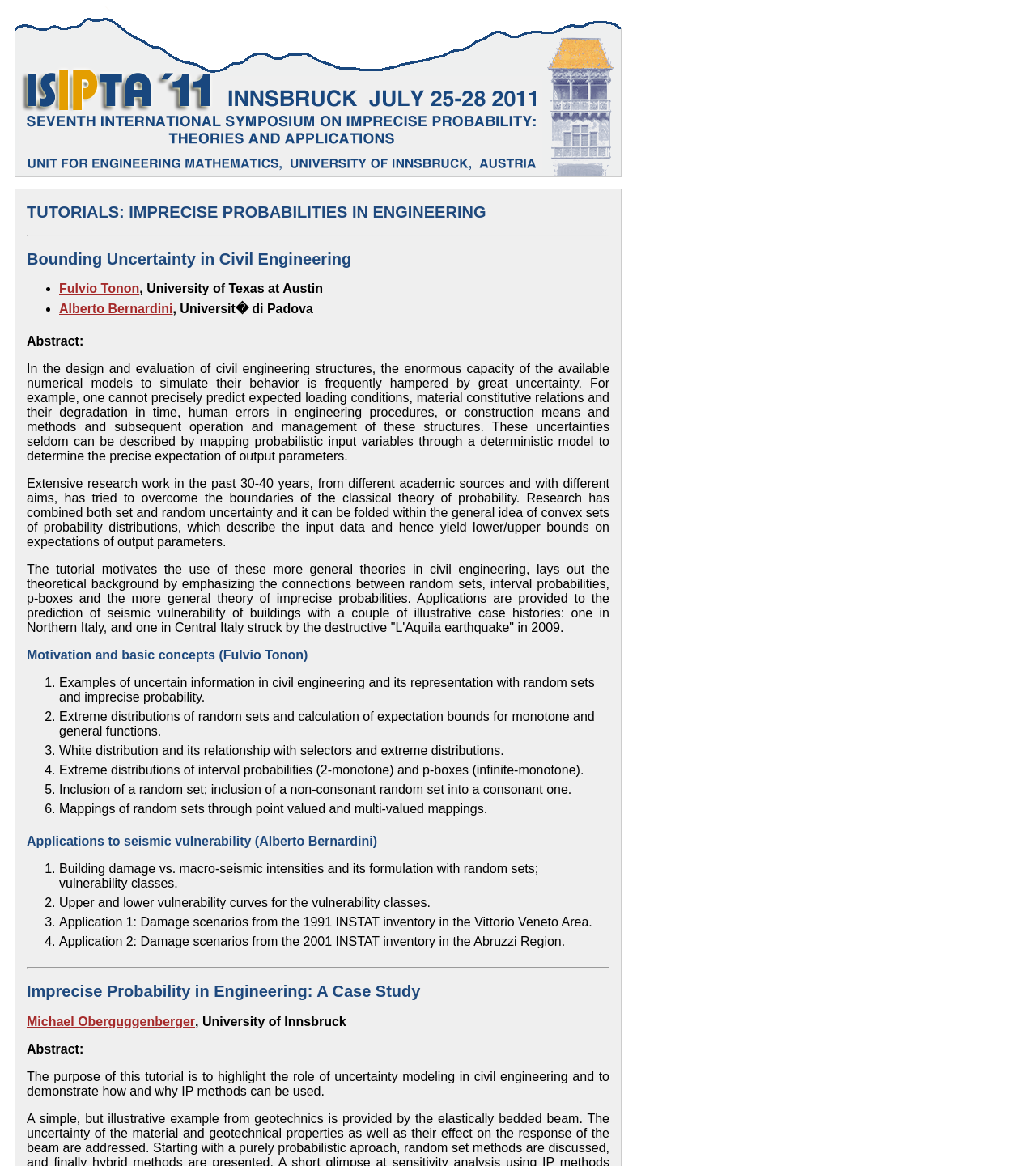Provide your answer in a single word or phrase: 
What is the title of the first tutorial?

Bounding Uncertainty in Civil Engineering